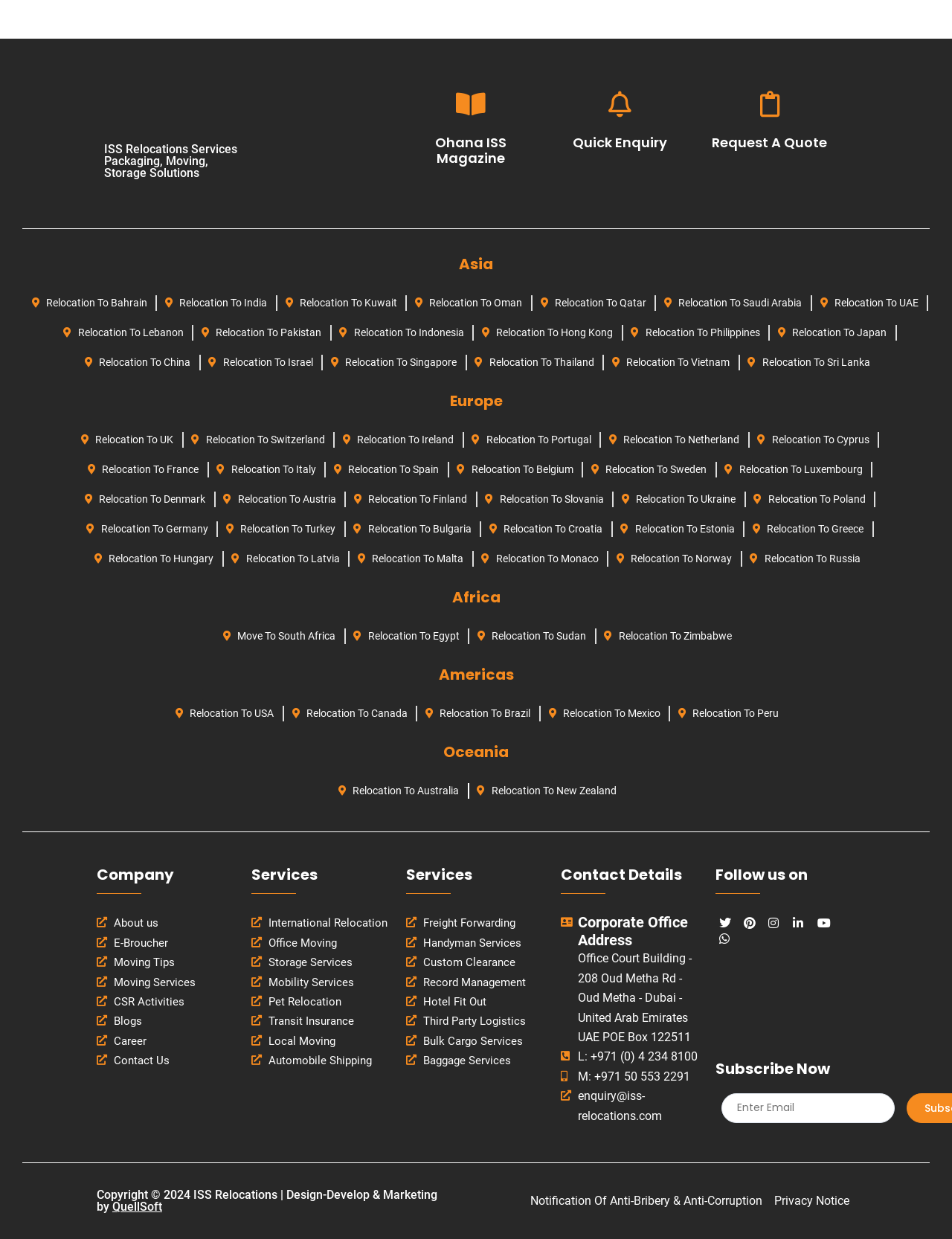Specify the bounding box coordinates of the region I need to click to perform the following instruction: "Request a quote". The coordinates must be four float numbers in the range of 0 to 1, i.e., [left, top, right, bottom].

[0.748, 0.107, 0.869, 0.122]